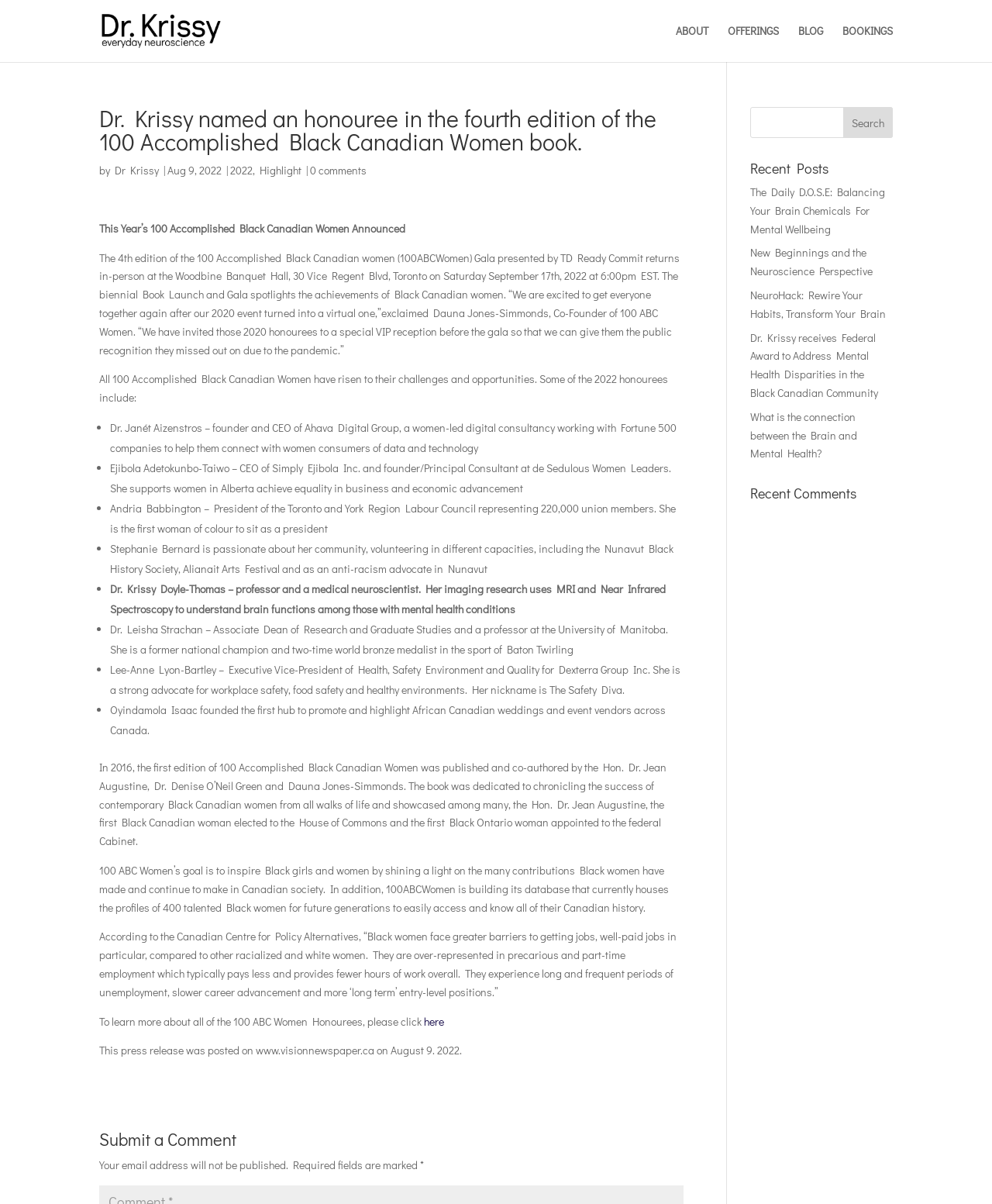Please determine the bounding box coordinates for the element that should be clicked to follow these instructions: "Search for something".

[0.756, 0.089, 0.9, 0.115]